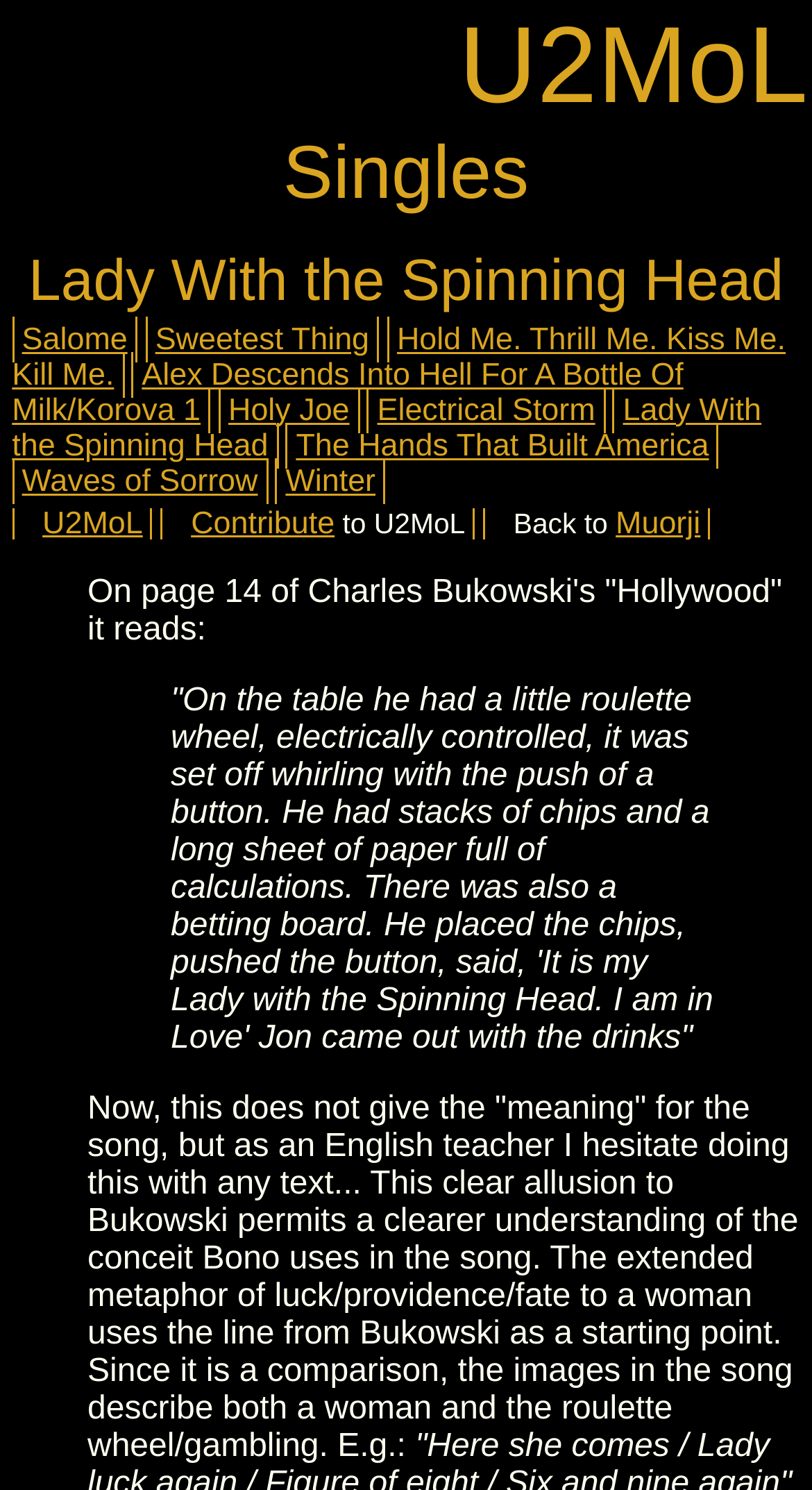How many song titles are listed?
Please respond to the question thoroughly and include all relevant details.

I counted the number of link elements with song titles, starting from 'Salome' to 'Winter', and found 12 song titles listed.